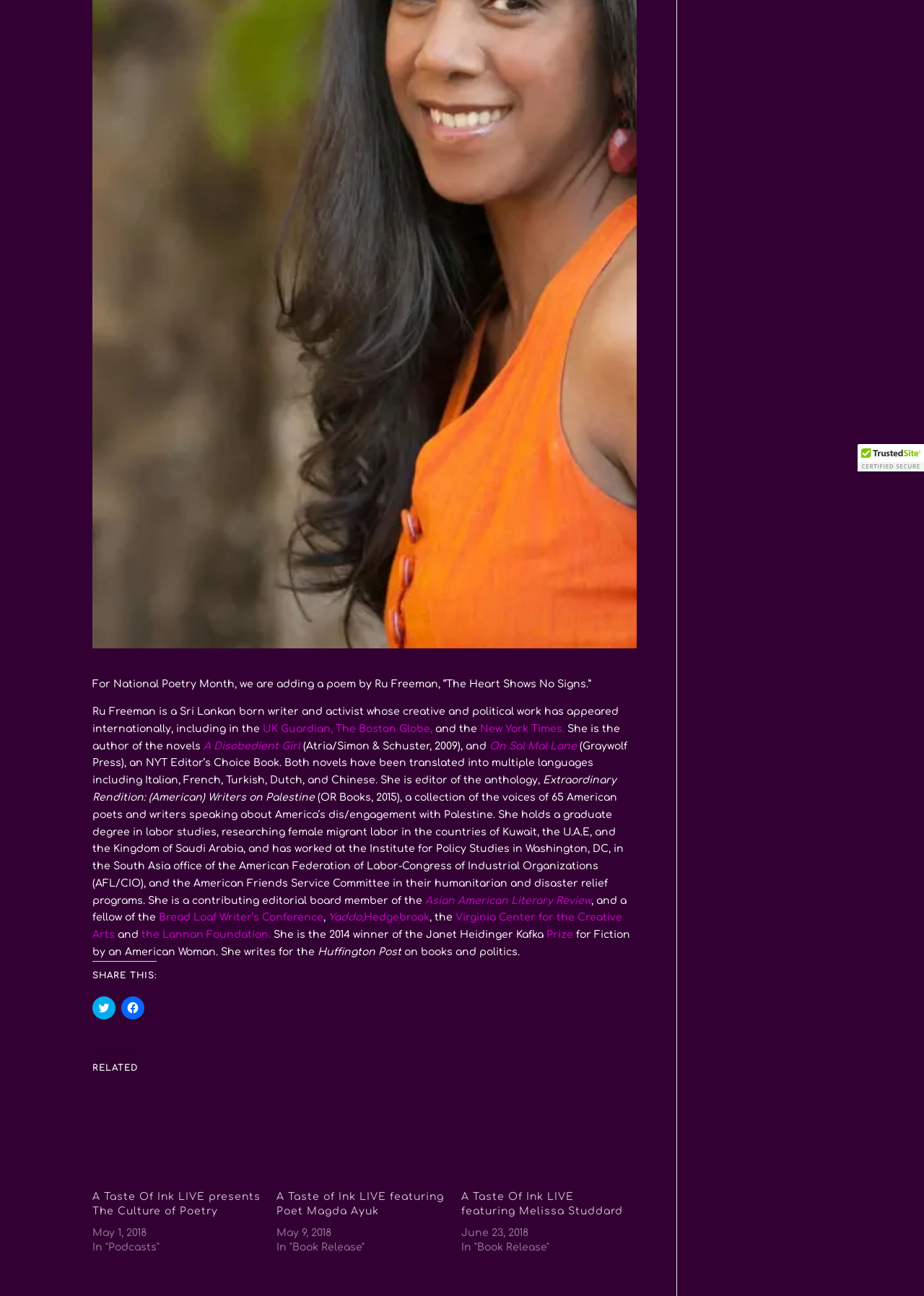Predict the bounding box coordinates of the UI element that matches this description: "Asian American Literary Review". The coordinates should be in the format [left, top, right, bottom] with each value between 0 and 1.

[0.46, 0.691, 0.64, 0.699]